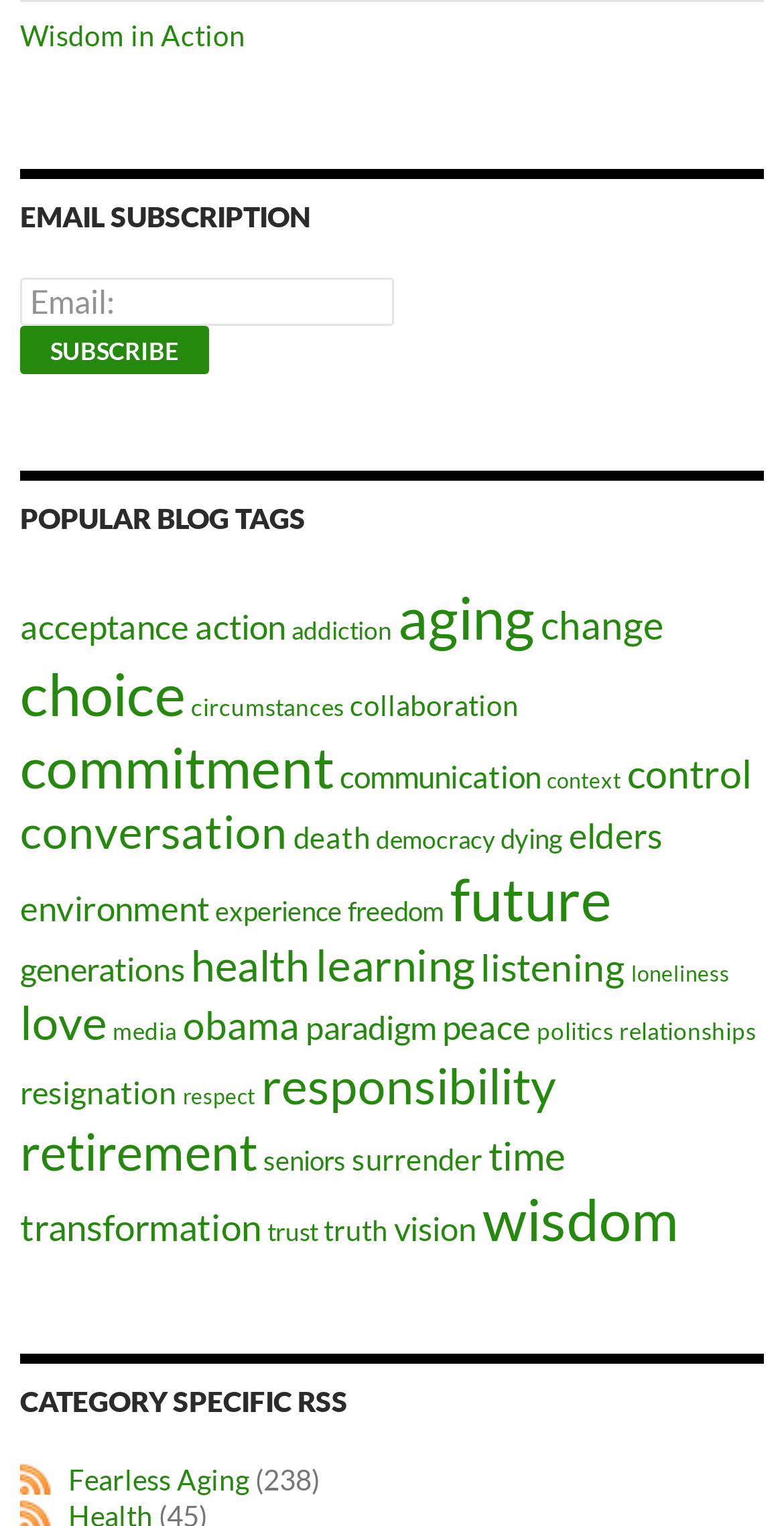Please identify the bounding box coordinates of the clickable area that will fulfill the following instruction: "Read articles about wisdom". The coordinates should be in the format of four float numbers between 0 and 1, i.e., [left, top, right, bottom].

[0.615, 0.776, 0.867, 0.821]